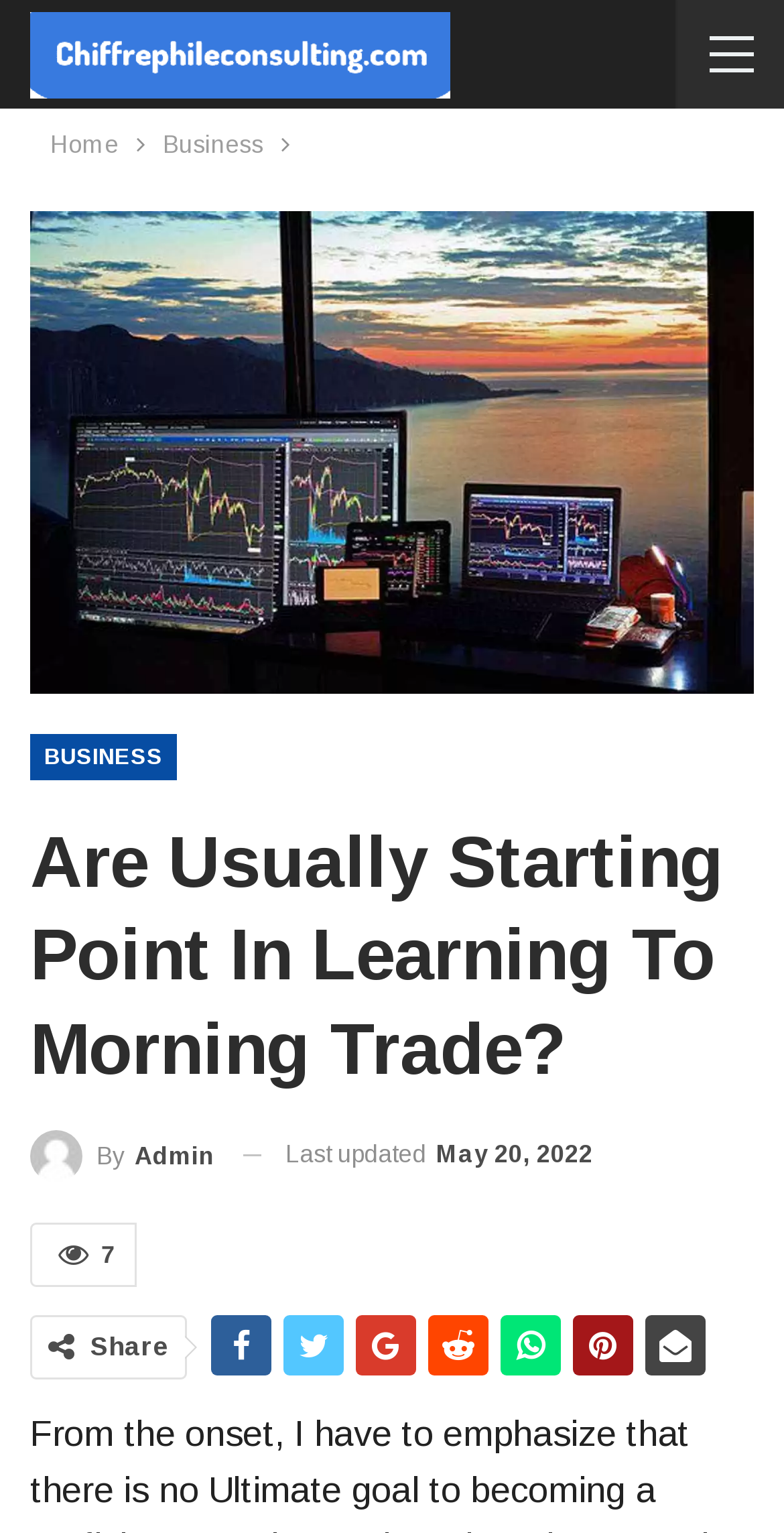Who is the author of the article?
Using the picture, provide a one-word or short phrase answer.

Admin